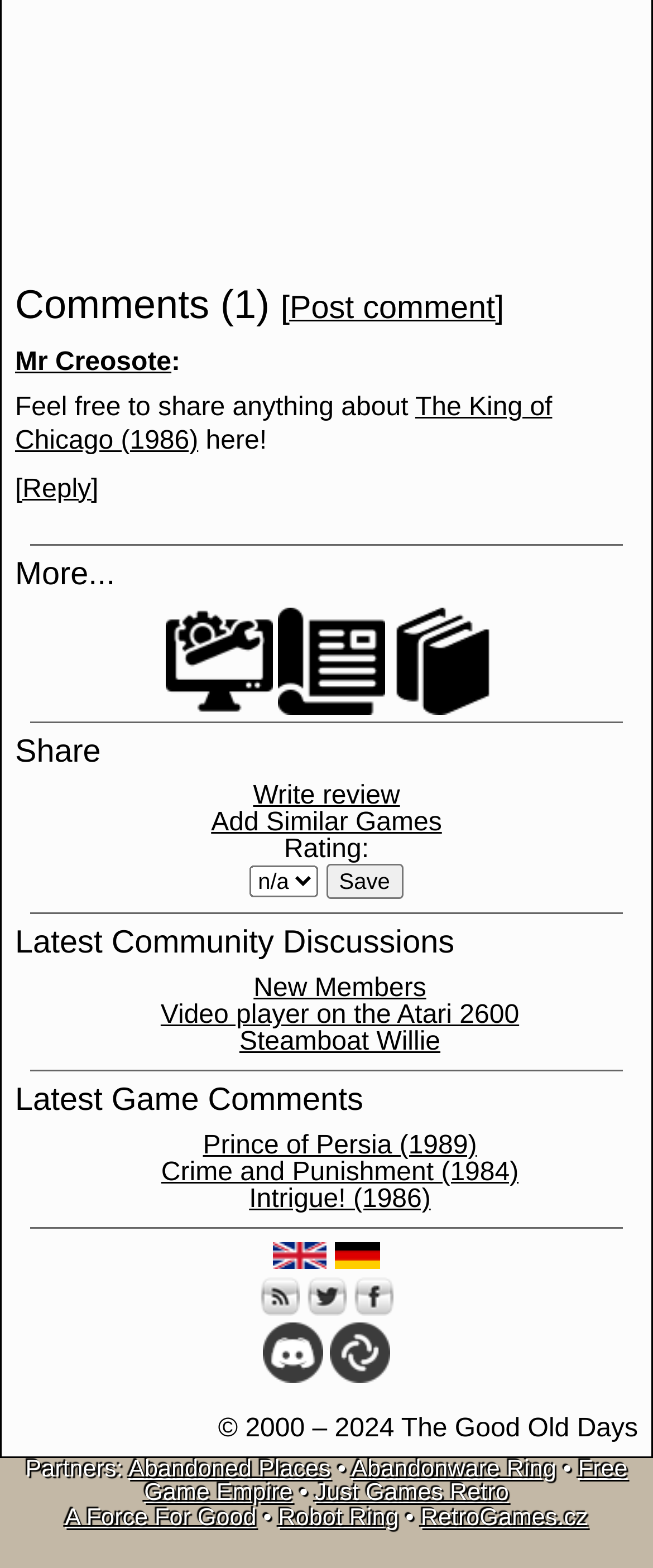Determine the bounding box coordinates for the element that should be clicked to follow this instruction: "Visit Abandoned Places". The coordinates should be given as four float numbers between 0 and 1, in the format [left, top, right, bottom].

[0.197, 0.929, 0.507, 0.946]